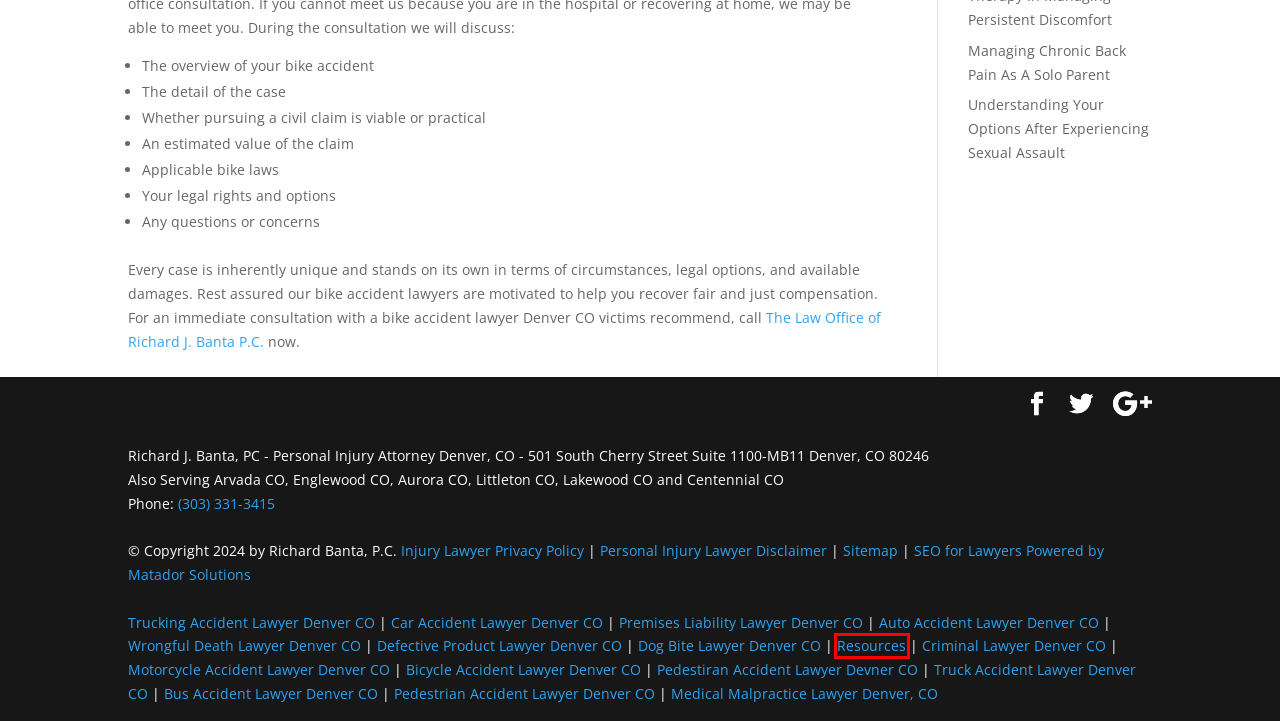Look at the given screenshot of a webpage with a red rectangle bounding box around a UI element. Pick the description that best matches the new webpage after clicking the element highlighted. The descriptions are:
A. Resources - Personal Injury Law Firm Denver CO
B. Dog Bite Lawyer Denver CO - Personal Injury Law Firm Denver CO
C. Pedestrian Accident Lawyer Denver CO - Personal Injury Law Firm Denver CO
D. Personal Injury Lawyer Denver CO | Personal Injury Law Firm Denver CO
E. Bicycle Accident Lawyer Denver, CO | Personal Injury Law Firm Denver CO
F. Legal SEO Marketing Services - Matador Solutions
G. Free Resources - Personal Injury Law Firm Denver CO
H. Bus Accident Lawyer Denver CO - Personal Injury Law Firm Denver CO

A